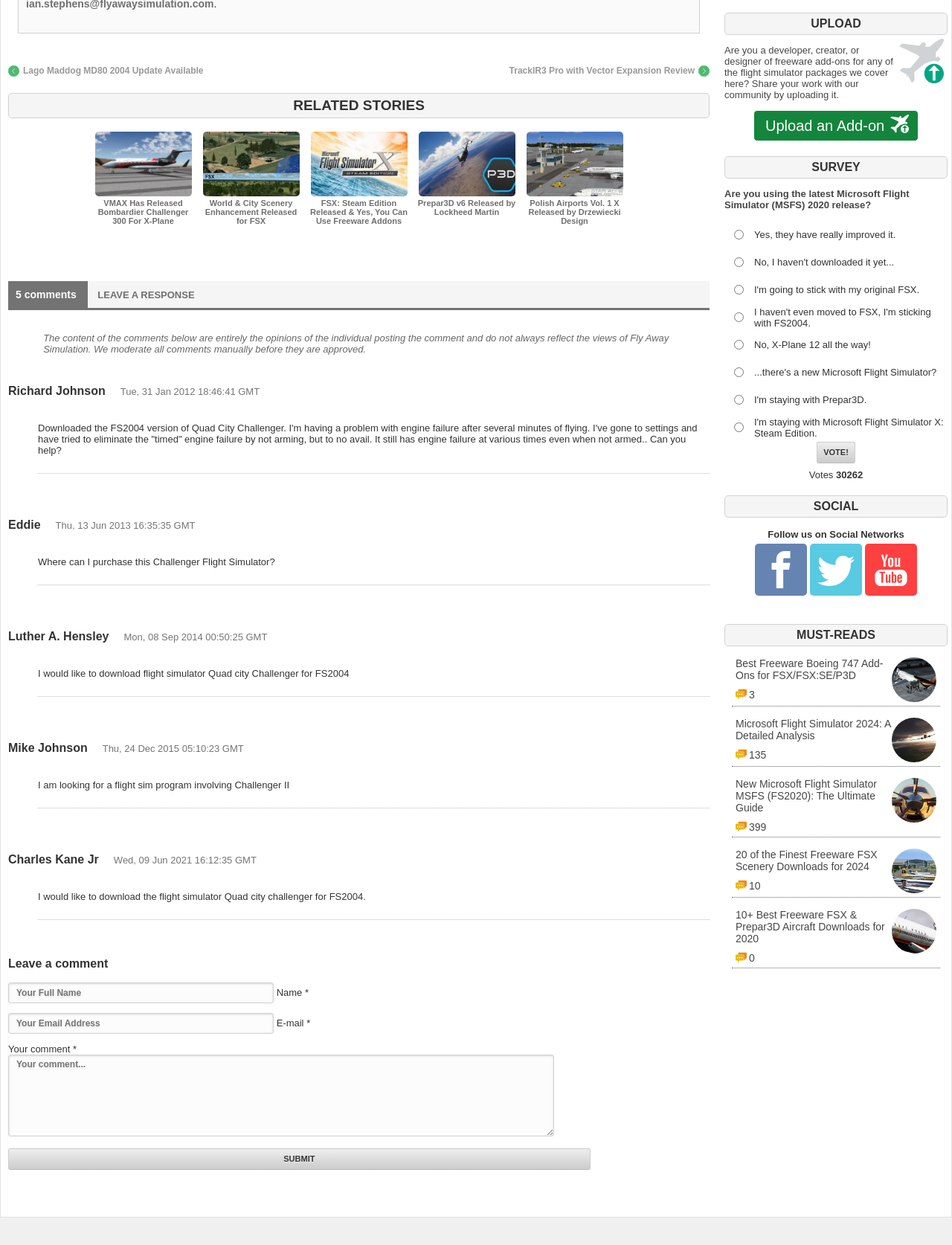Please specify the coordinates of the bounding box for the element that should be clicked to carry out this instruction: "Upload an add-on by clicking on the 'Upload an Add-on' link". The coordinates must be four float numbers between 0 and 1, formatted as [left, top, right, bottom].

[0.796, 0.092, 0.96, 0.11]